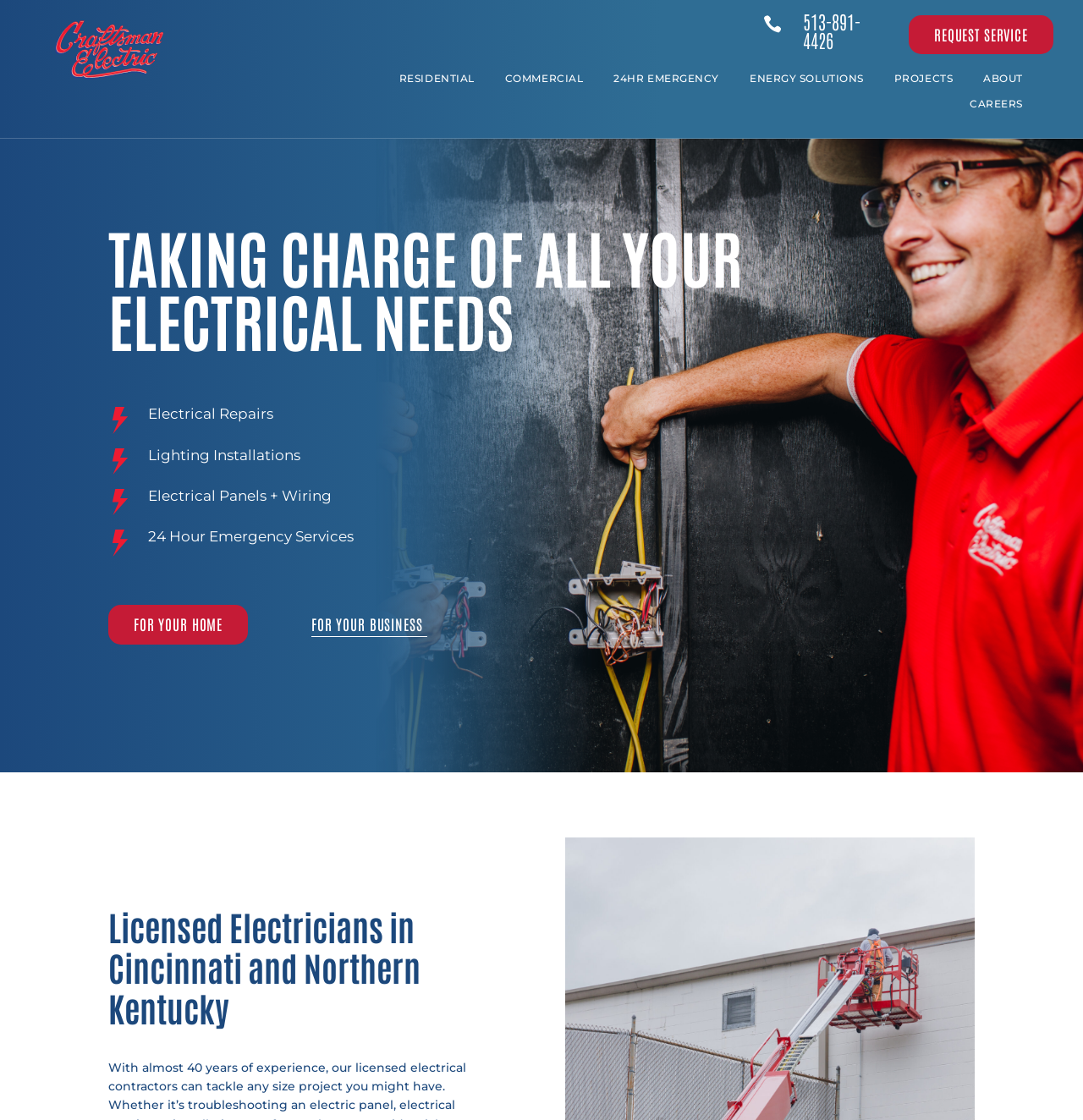What is the name of the company?
Please elaborate on the answer to the question with detailed information.

I inferred the company name from the root element's text 'Craftsman | Craftsman Electric' and the overall content of the webpage, which suggests that it is a website for an electrical services company.